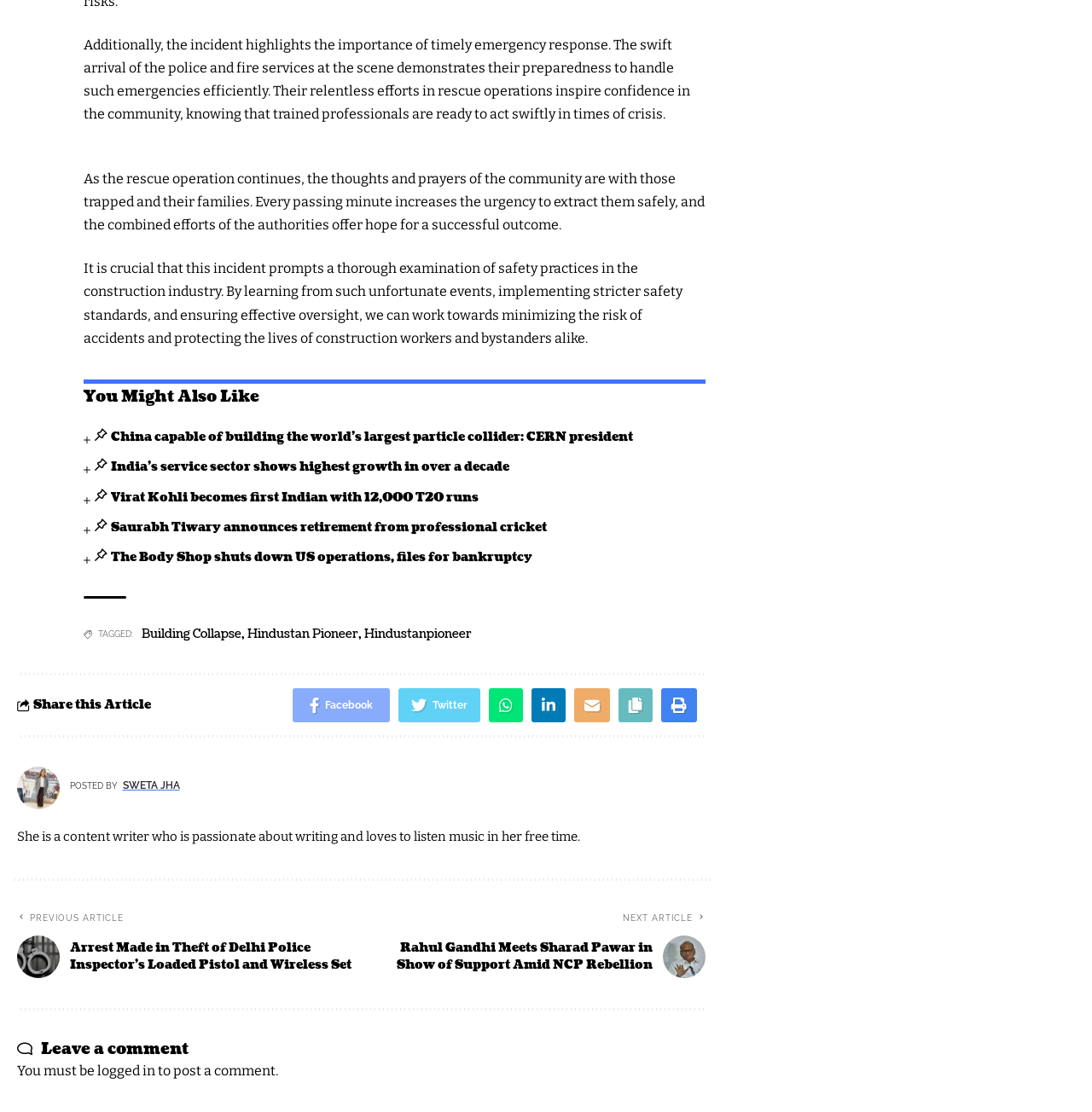Please identify the bounding box coordinates of the element's region that needs to be clicked to fulfill the following instruction: "Click on the link to read about India’s service sector showing highest growth in over a decade". The bounding box coordinates should consist of four float numbers between 0 and 1, i.e., [left, top, right, bottom].

[0.087, 0.413, 0.466, 0.427]